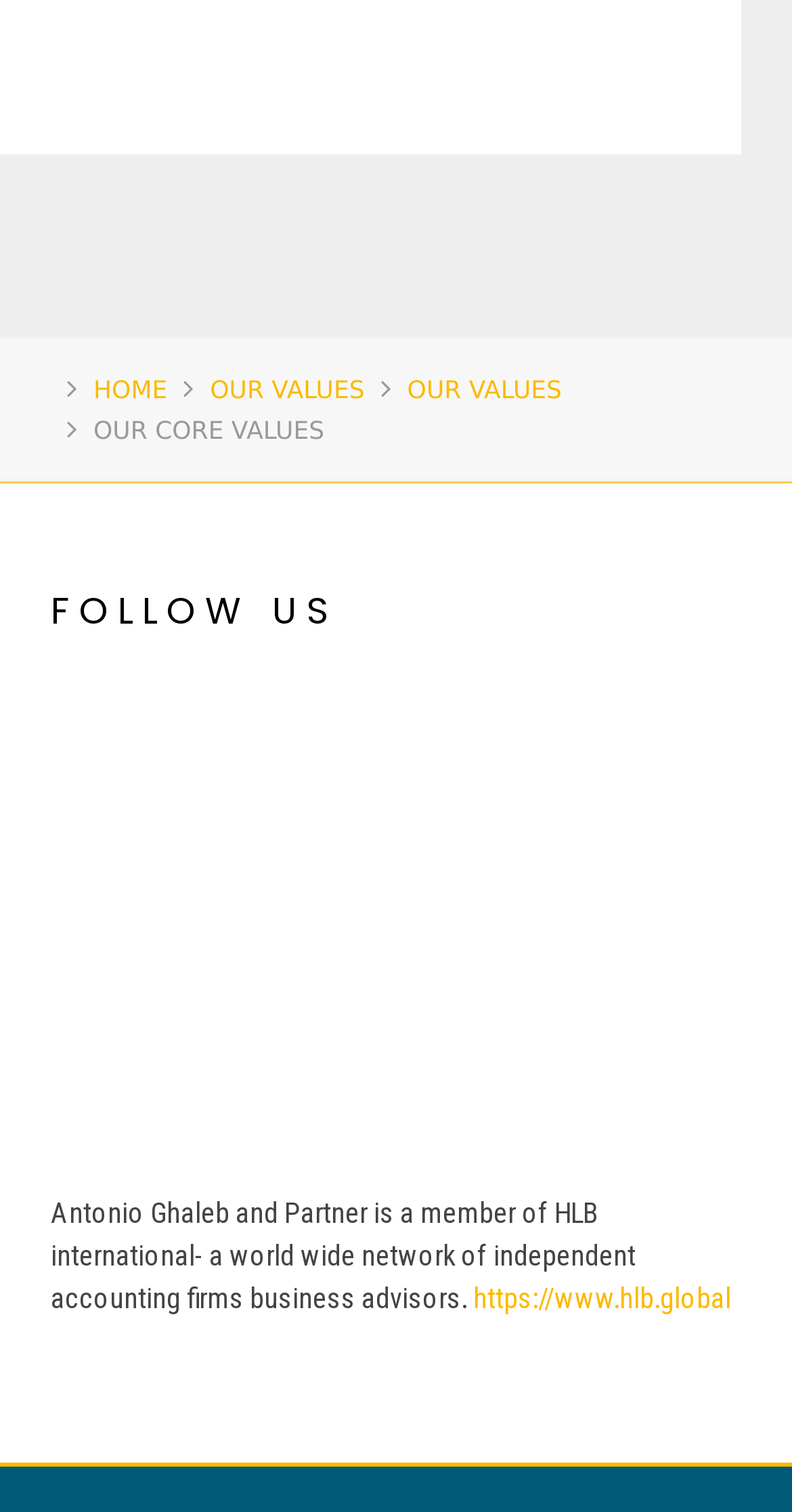How many core values are listed?
Answer the question with a single word or phrase derived from the image.

1